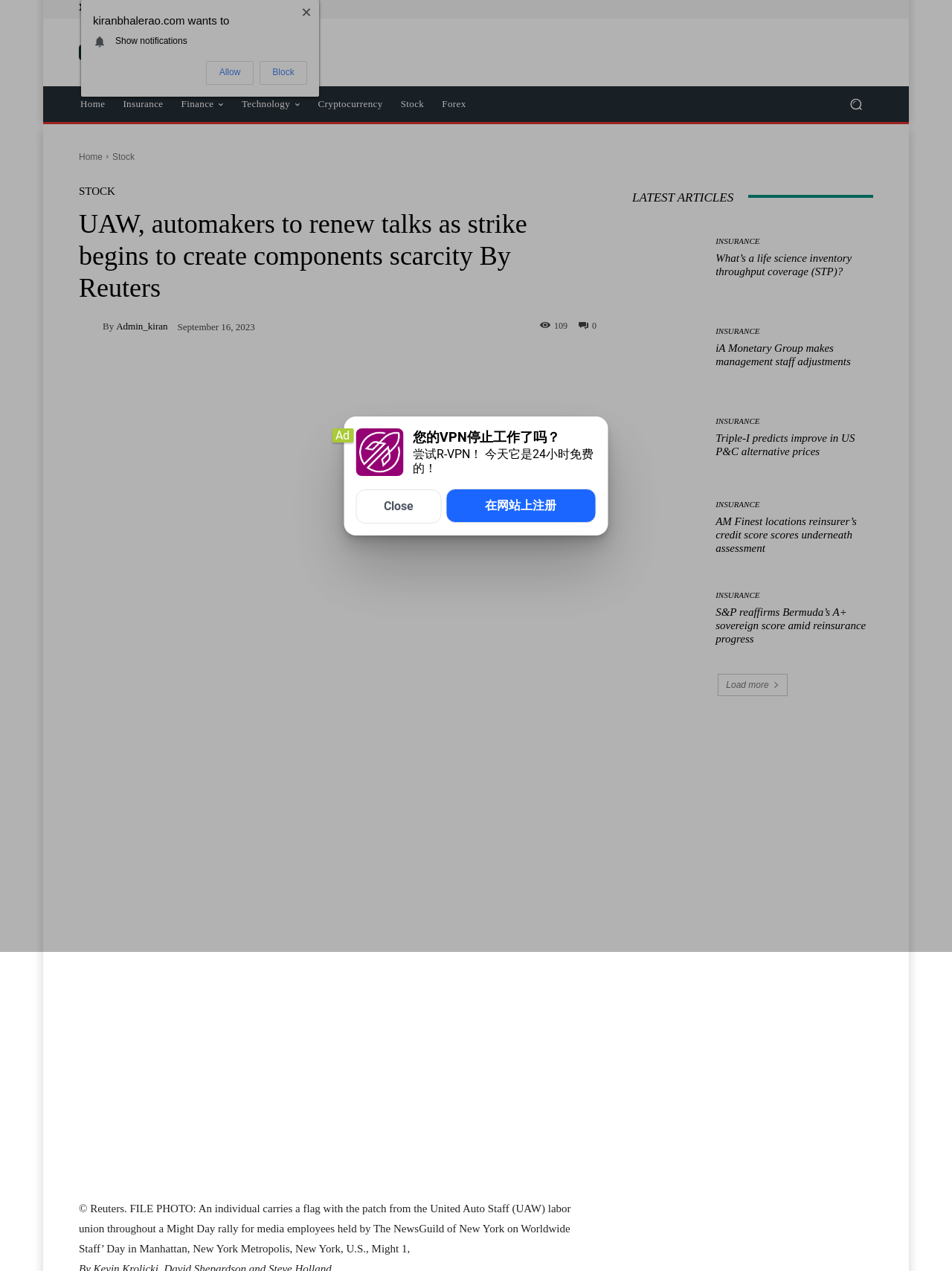What is the date of the article?
Could you please answer the question thoroughly and with as much detail as possible?

I found the date of the article by looking at the top of the webpage, where it says 'Monday, May 13, 2024' in a static text element.